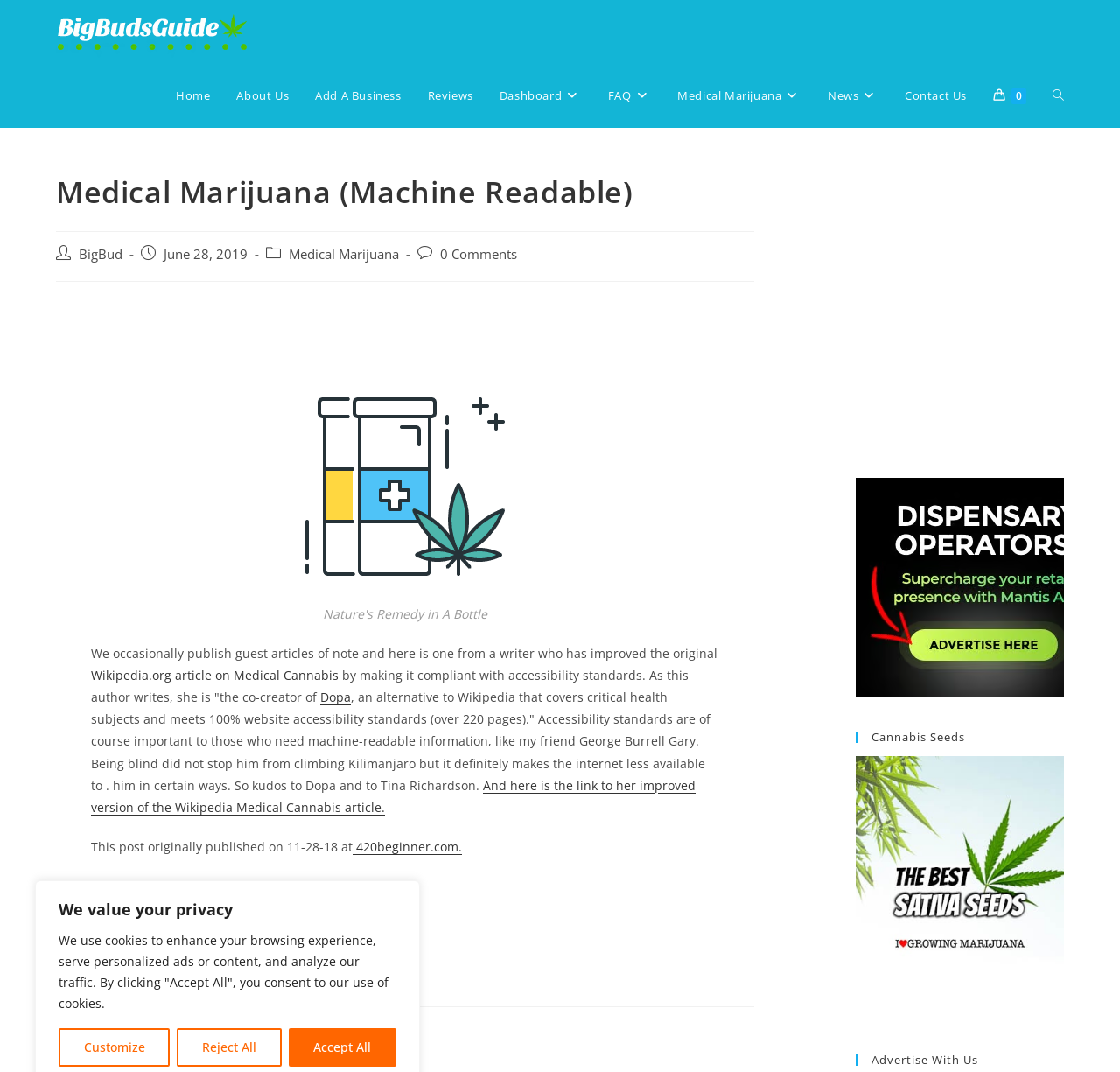Specify the bounding box coordinates of the element's region that should be clicked to achieve the following instruction: "Contact us". The bounding box coordinates consist of four float numbers between 0 and 1, in the format [left, top, right, bottom].

None